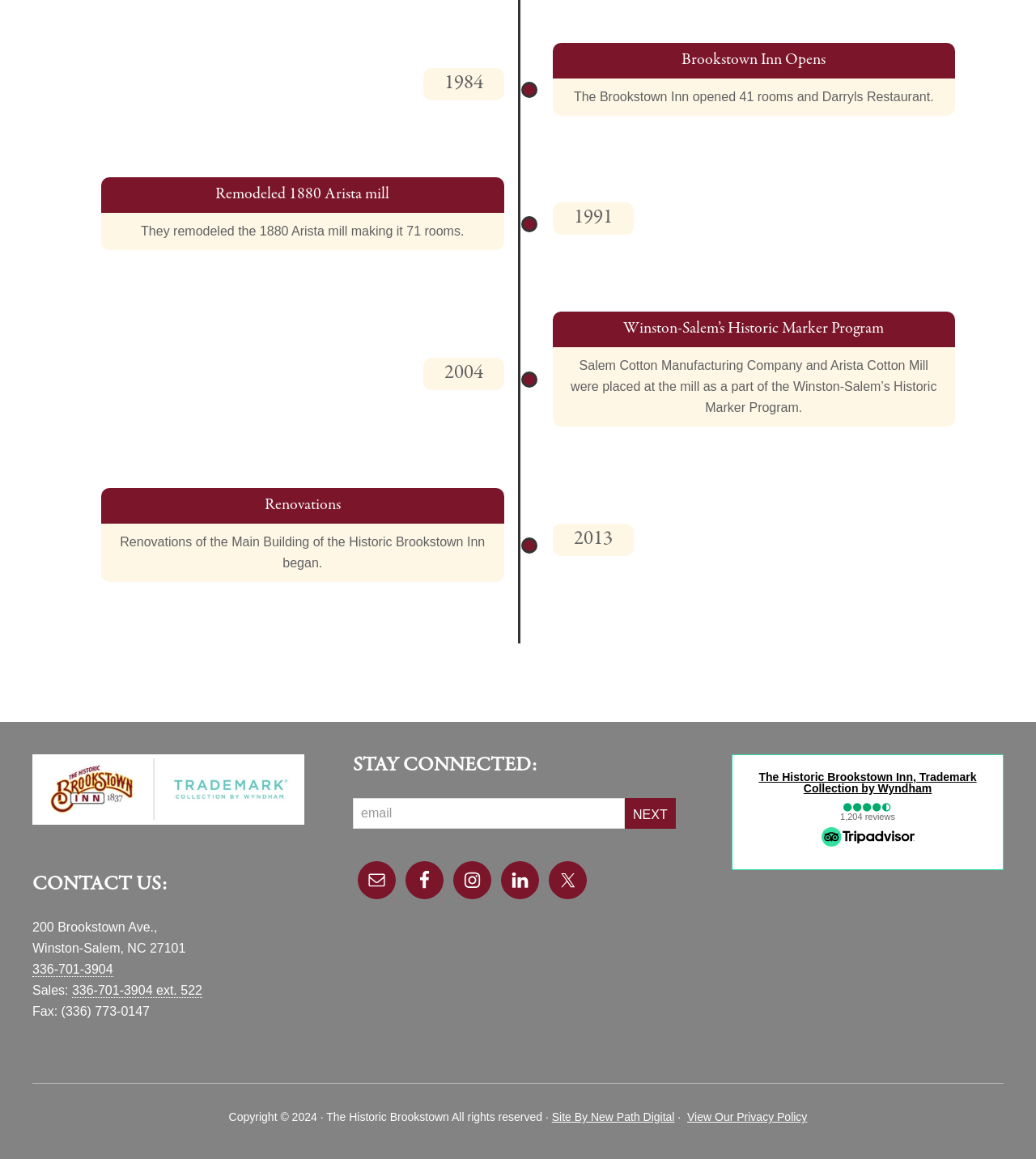Given the description View Our Privacy Policy, predict the bounding box coordinates of the UI element. Ensure the coordinates are in the format (top-left x, top-left y, bottom-right x, bottom-right y) and all values are between 0 and 1.

[0.663, 0.958, 0.779, 0.969]